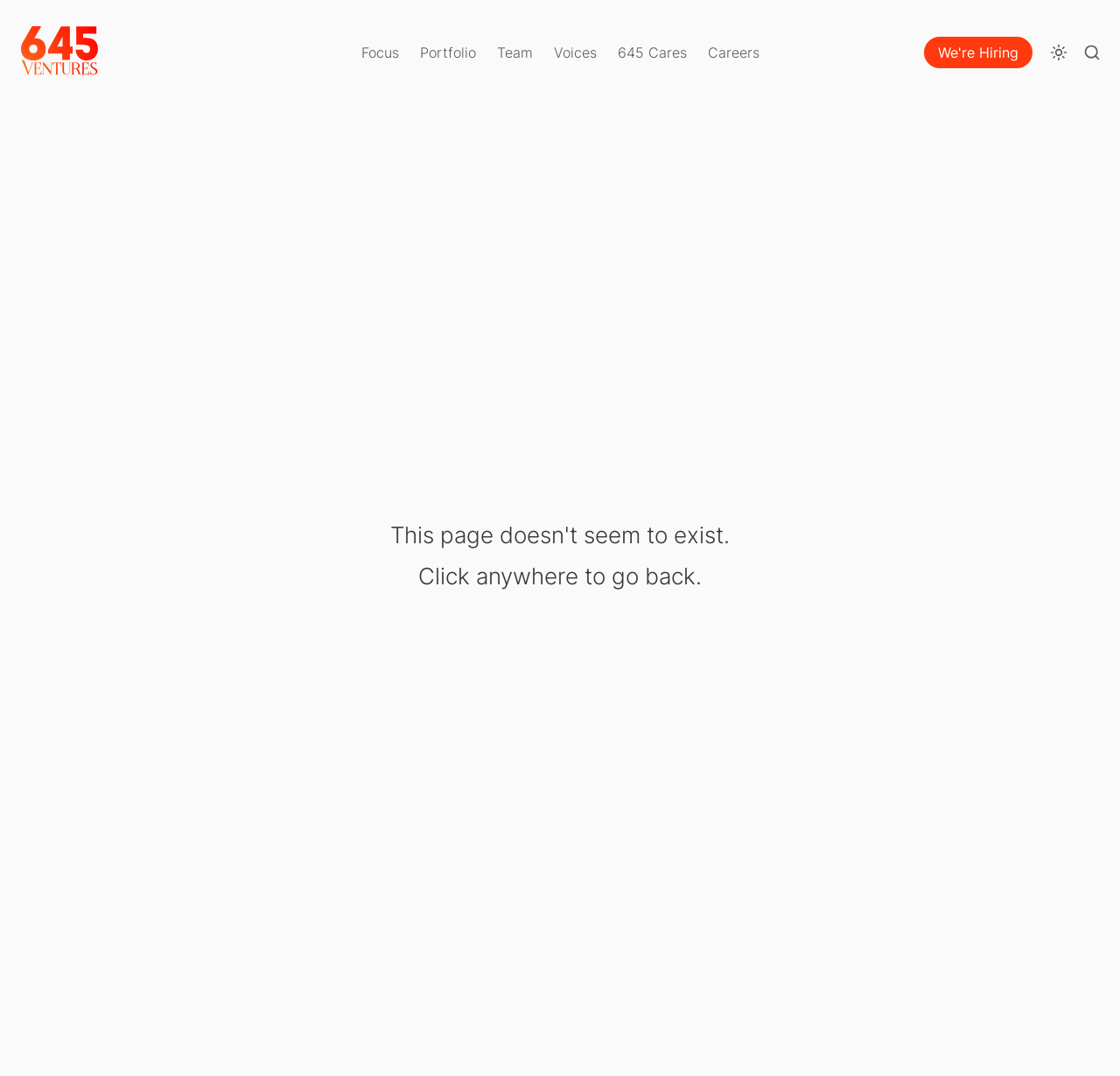What is the purpose of the 'We're Hiring' link?
Use the information from the image to give a detailed answer to the question.

Based on the text 'We're Hiring' and its position in the navigation menu, I infer that this link is intended to direct users to a page with job opportunities or career information.